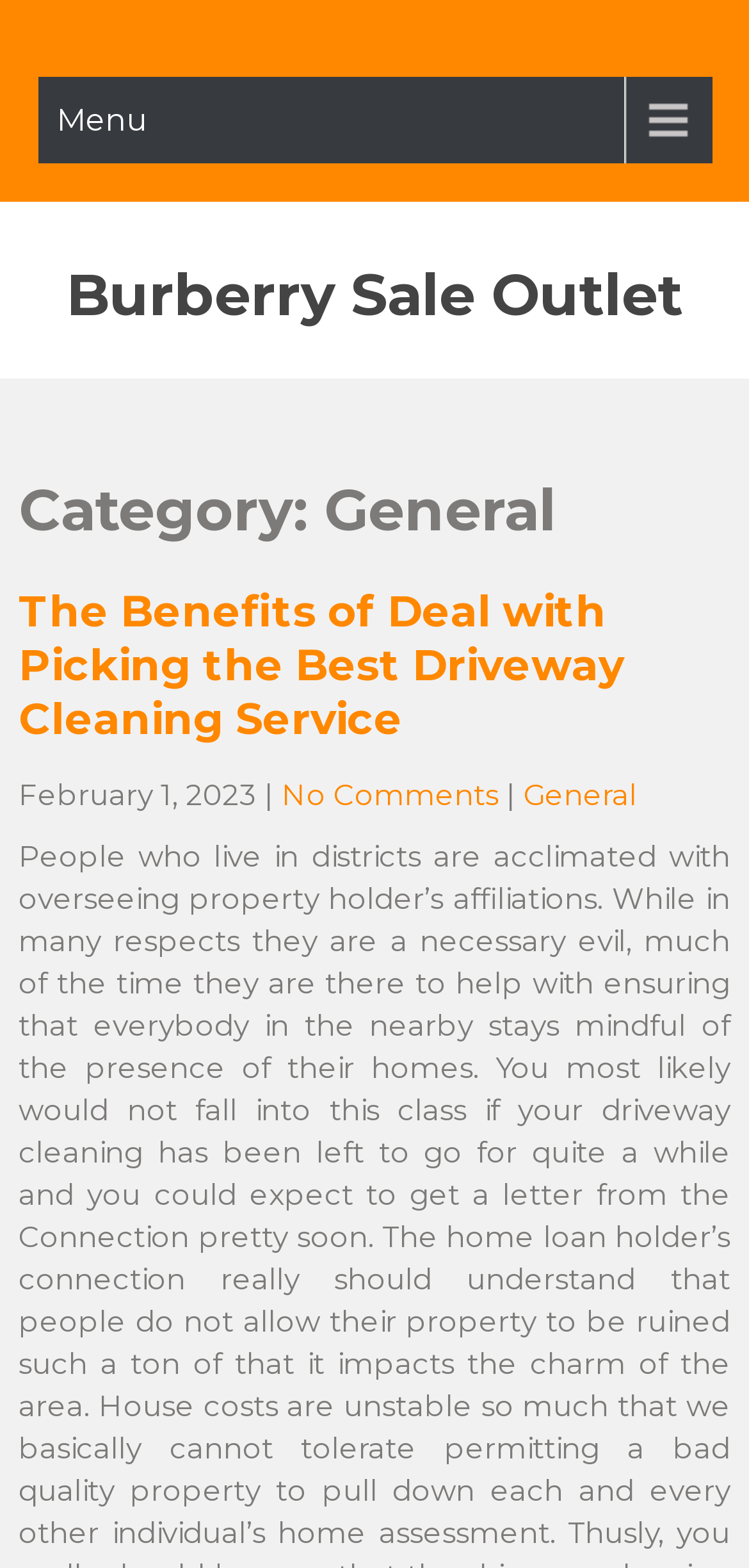Provide a brief response in the form of a single word or phrase:
How many comments does the article have?

No Comments